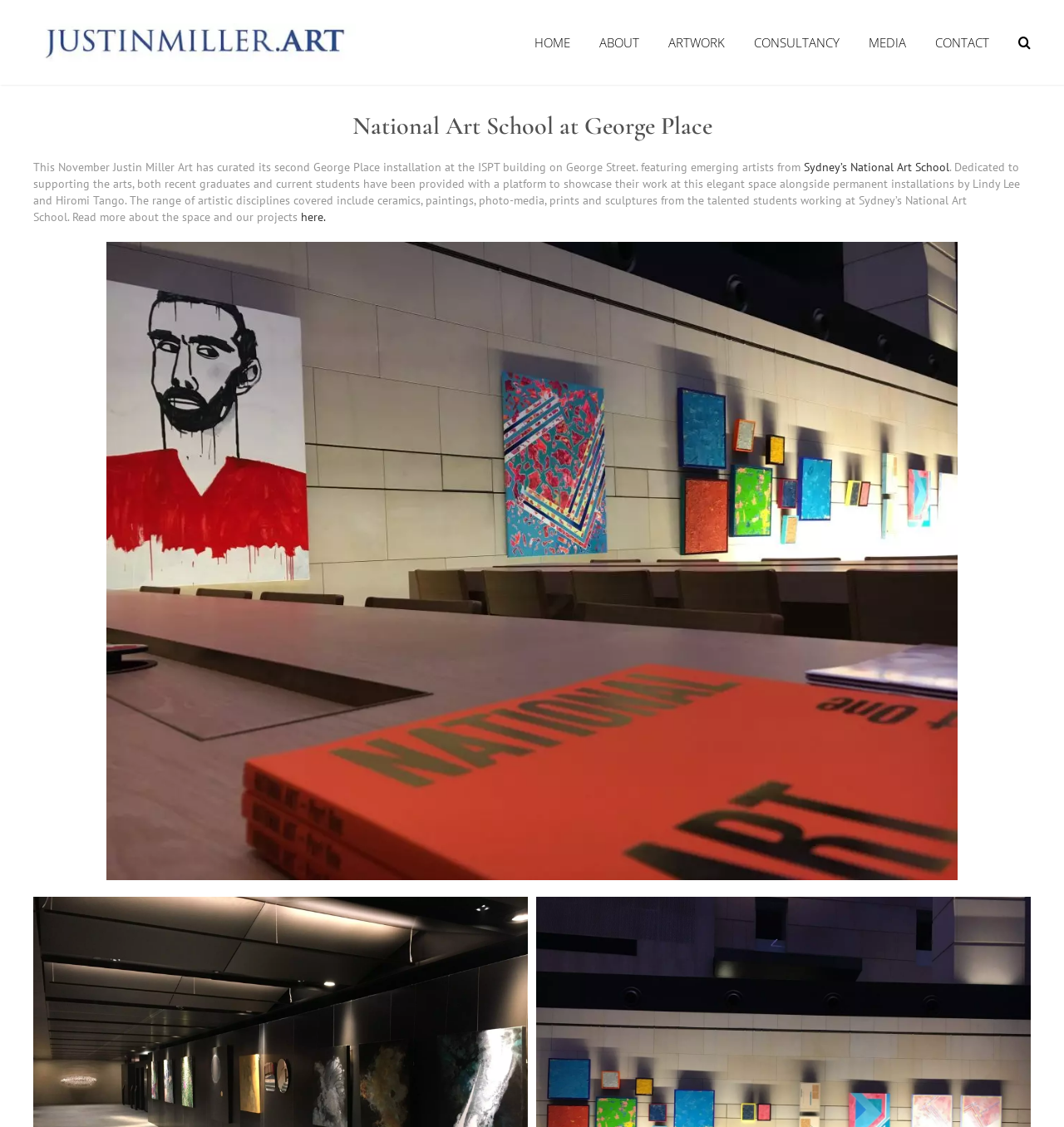Please identify the primary heading of the webpage and give its text content.

National Art School at George Place